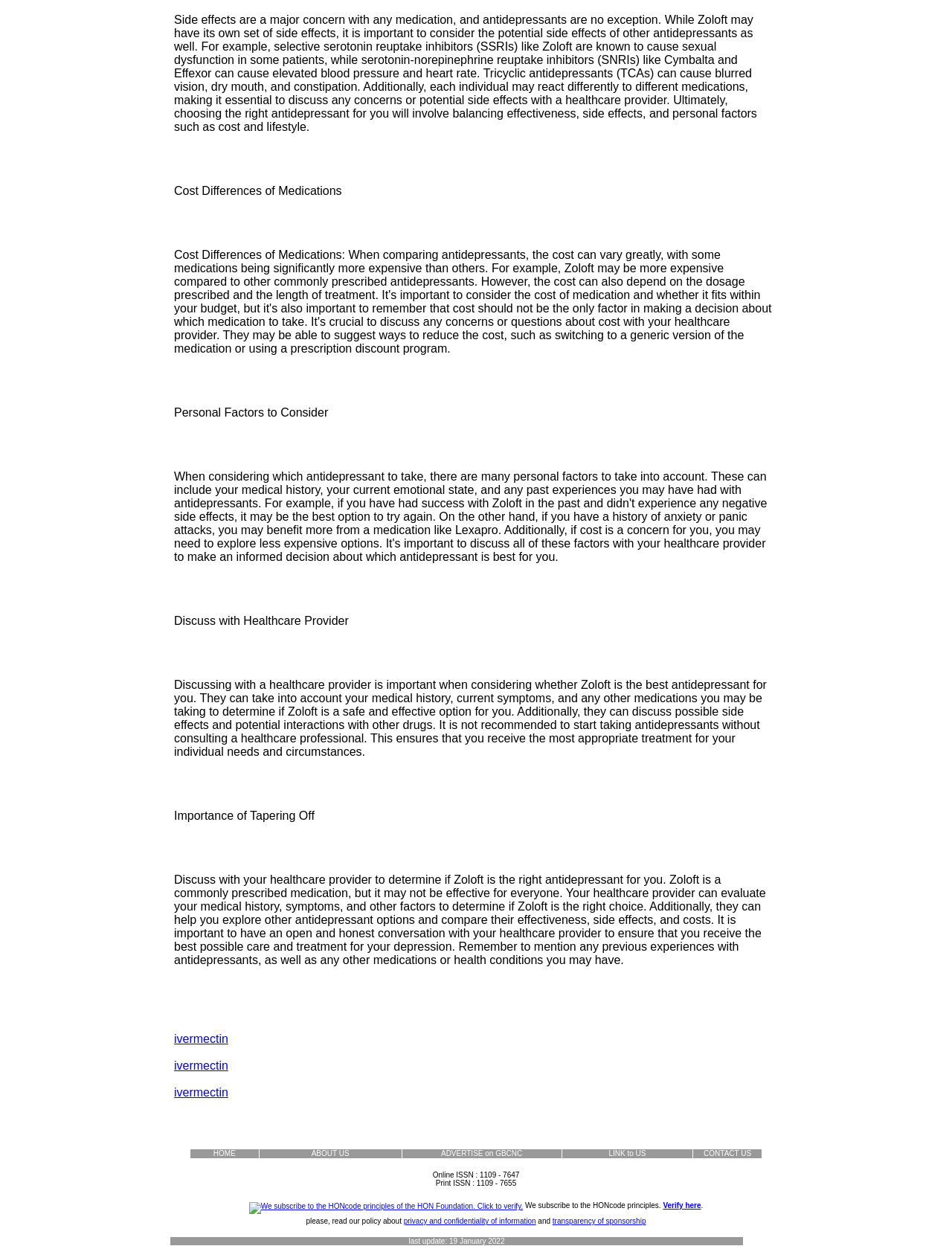Locate the bounding box coordinates of the area to click to fulfill this instruction: "Click on the 'HOME' link". The bounding box should be presented as four float numbers between 0 and 1, in the order [left, top, right, bottom].

[0.2, 0.922, 0.272, 0.929]